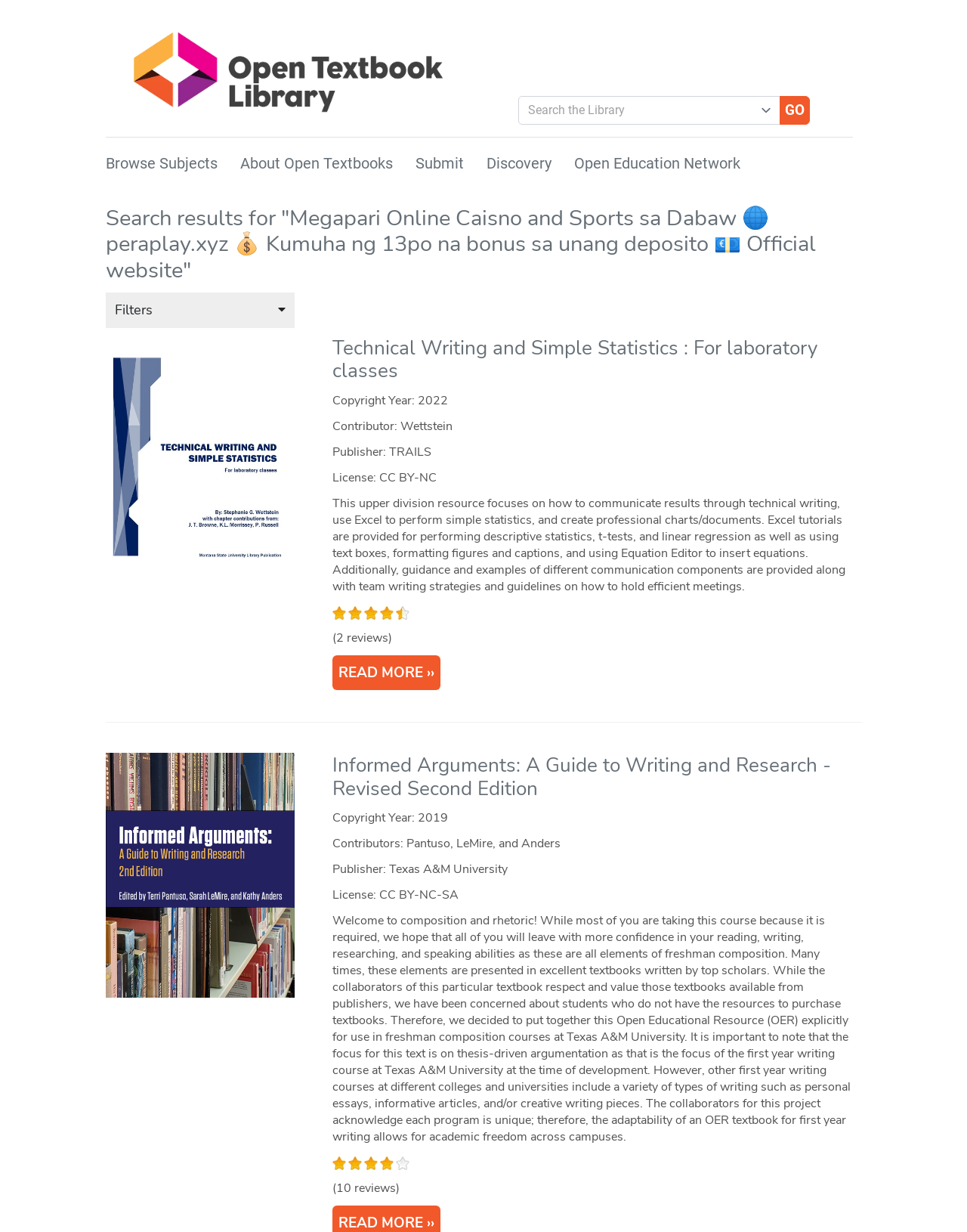How many reviews does the second textbook have?
Give a thorough and detailed response to the question.

The second textbook is 'Informed Arguments: A Guide to Writing and Research - Revised Second Edition', and its review count is listed as '(10 reviews)'.